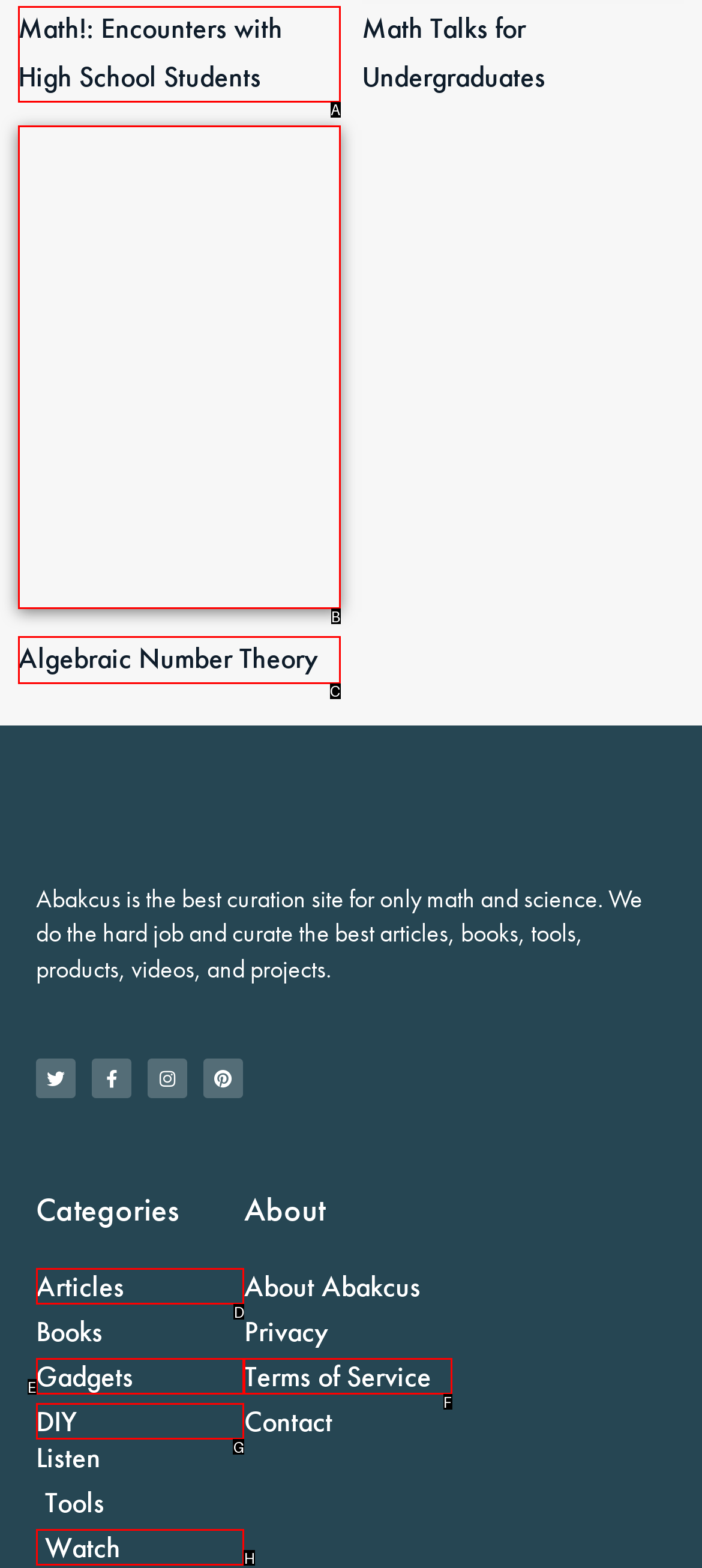Point out the correct UI element to click to carry out this instruction: Visit Algebraic Number Theory page
Answer with the letter of the chosen option from the provided choices directly.

C